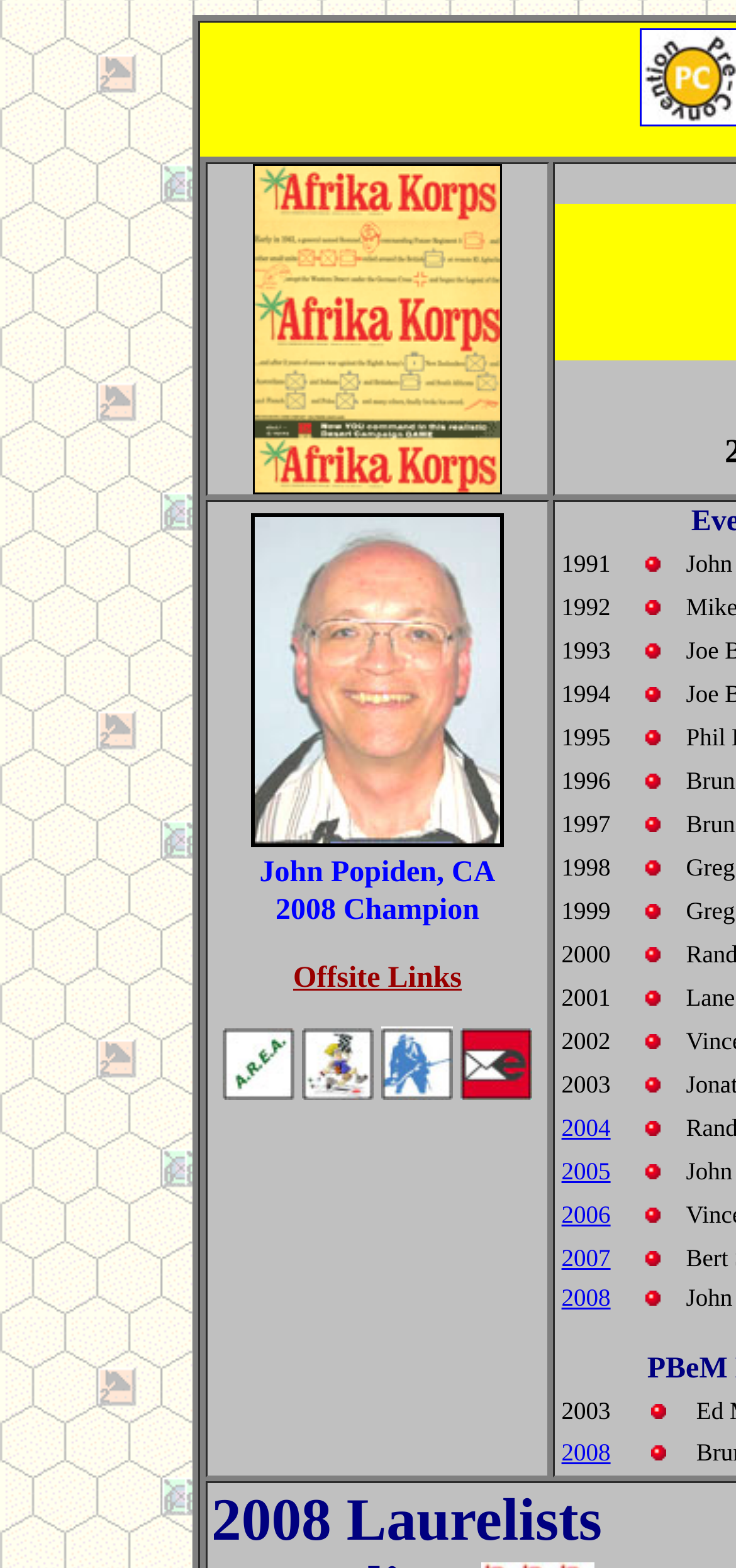What is the text of the first gridcell element?
From the image, respond using a single word or phrase.

1991